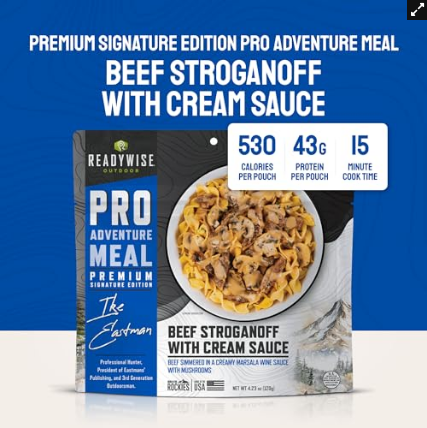What is the cook time for this meal?
Using the image as a reference, give an elaborate response to the question.

According to the caption, the packaging of the meal emphasizes a 15-minute cook time, indicating that it can be quickly prepared and enjoyed outdoors.